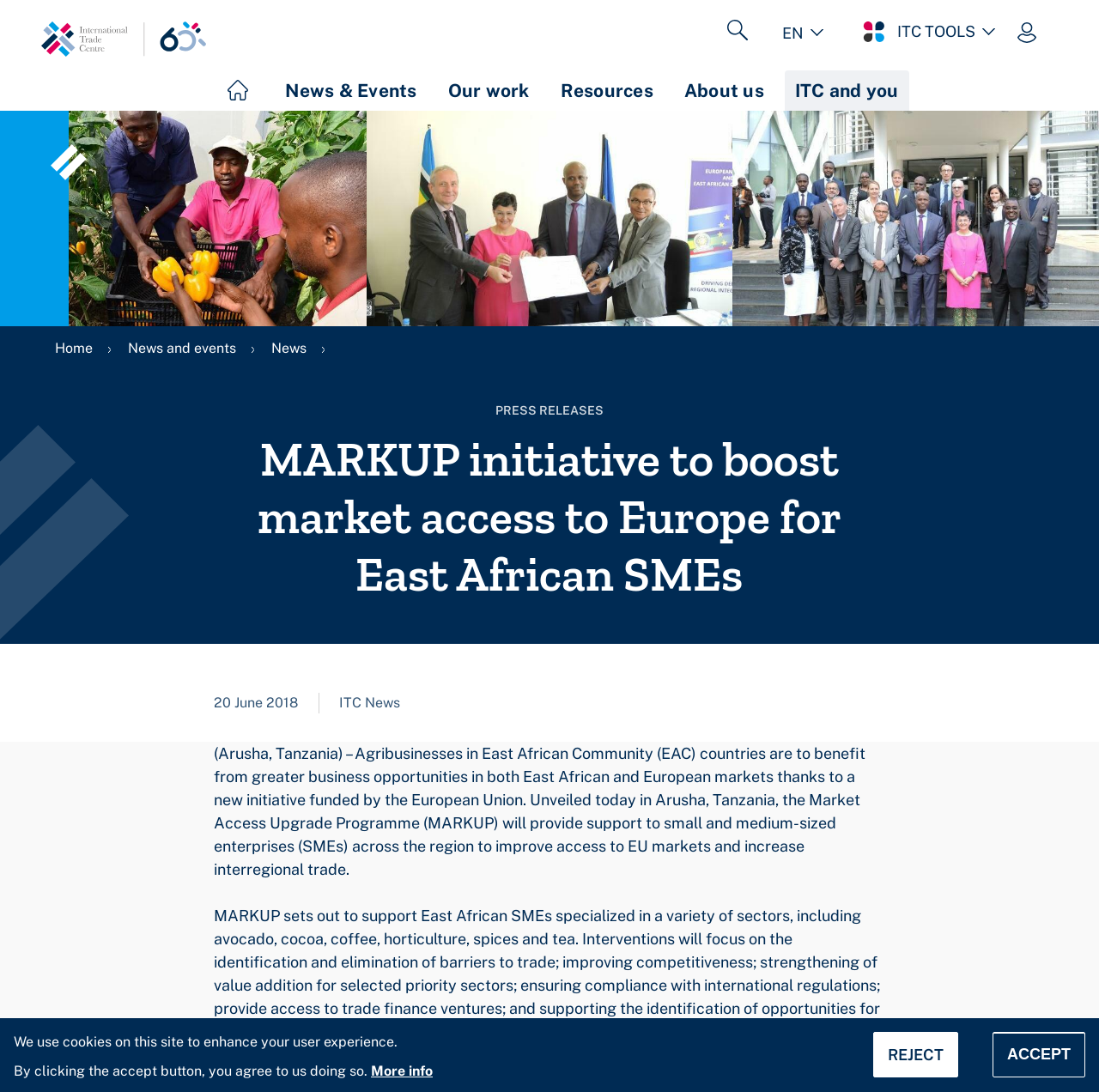What are the sectors supported by MARKUP?
From the details in the image, answer the question comprehensively.

MARKUP supports East African SMEs specialized in various sectors, including avocado, cocoa, coffee, horticulture, spices, and tea, as mentioned in the StaticText describing the initiative.